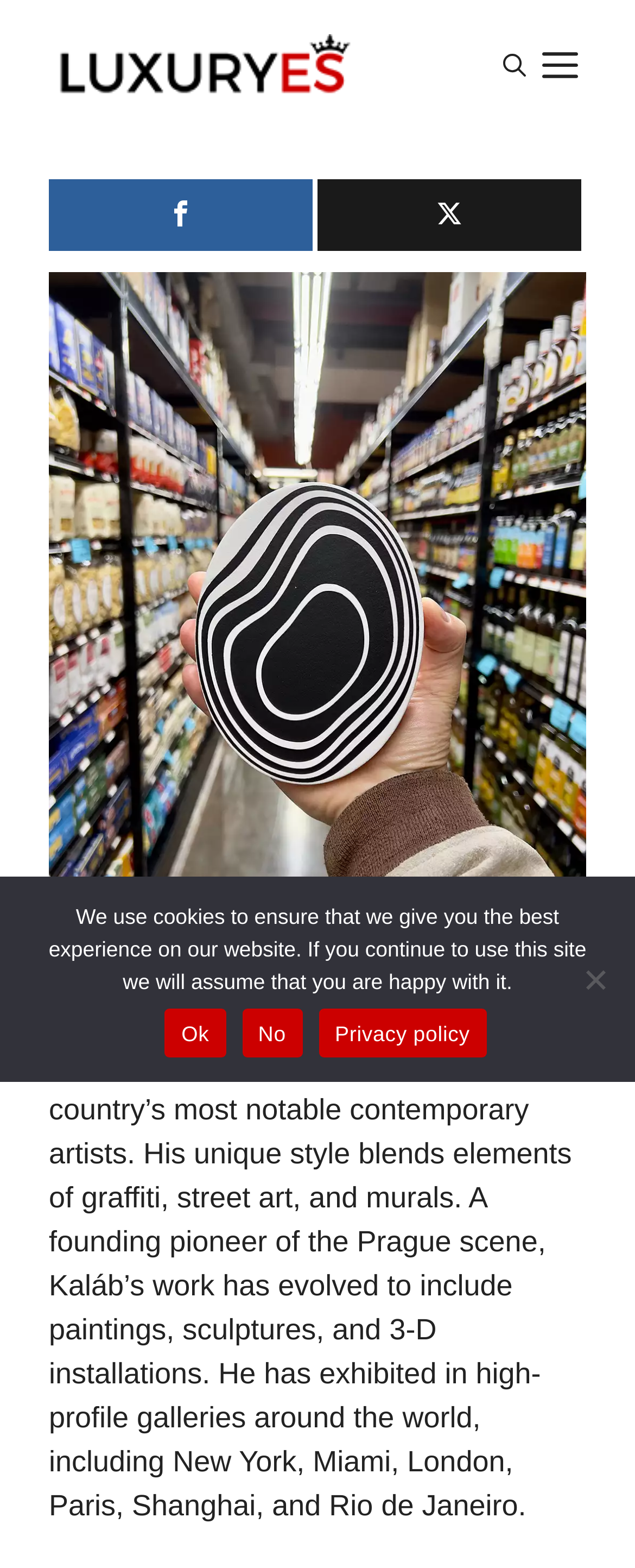Where has Jan Kaláb exhibited his work?
Look at the webpage screenshot and answer the question with a detailed explanation.

According to the StaticText element, Jan Kaláb has exhibited his work in high-profile galleries around the world, including New York, Miami, London, Paris, Shanghai, and Rio de Janeiro.